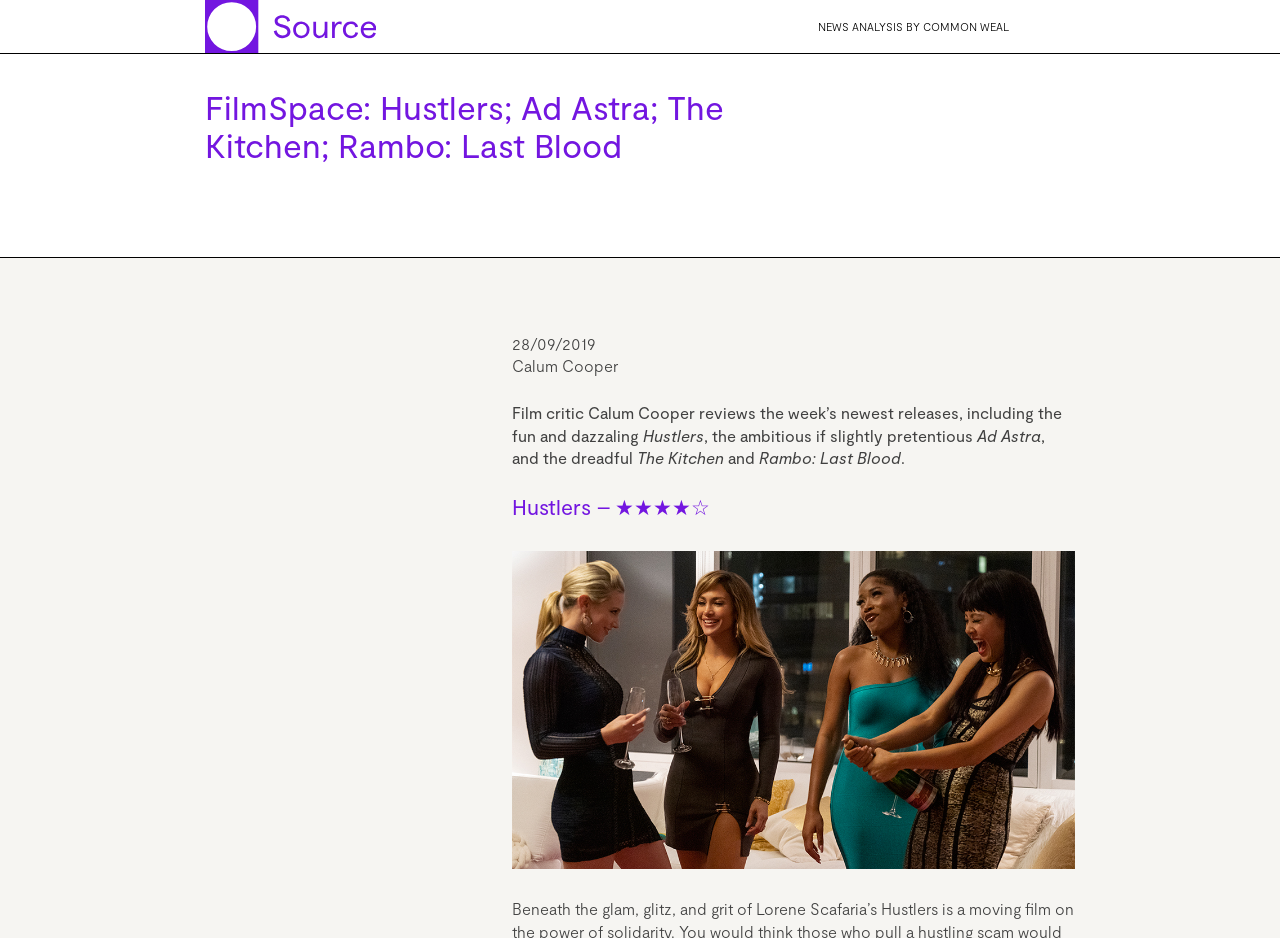Give a short answer to this question using one word or a phrase:
What is the date of the article?

28/09/2019